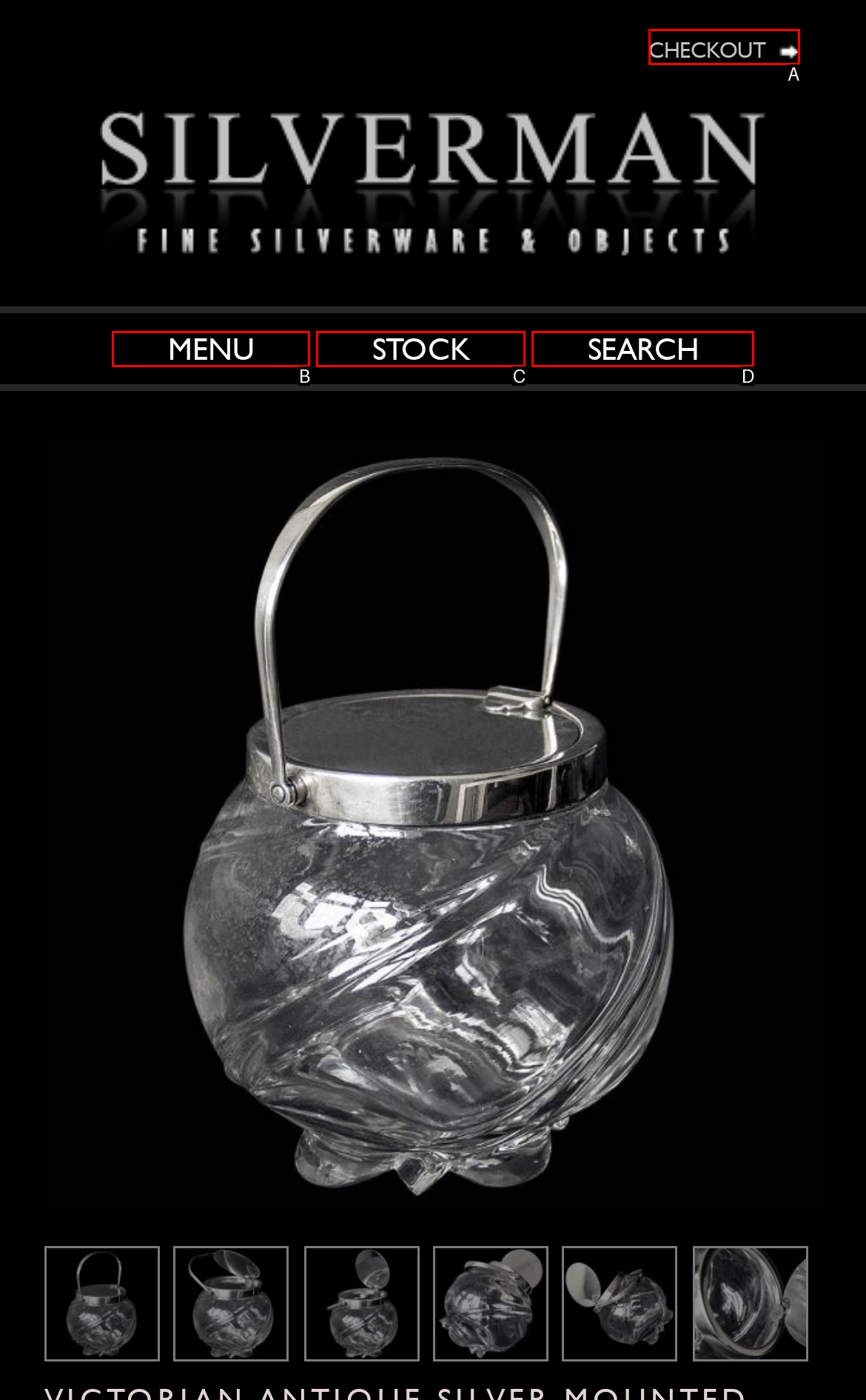What letter corresponds to the UI element described here: Menu
Reply with the letter from the options provided.

B